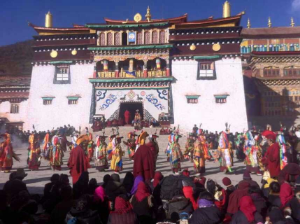What is the purpose of the dance?
Can you offer a detailed and complete answer to this question?

The caption states that the participants are performing a lively dance, symbolizing a cultural and spiritual celebration, which suggests that the dance is an integral part of the traditional religious ceremony.